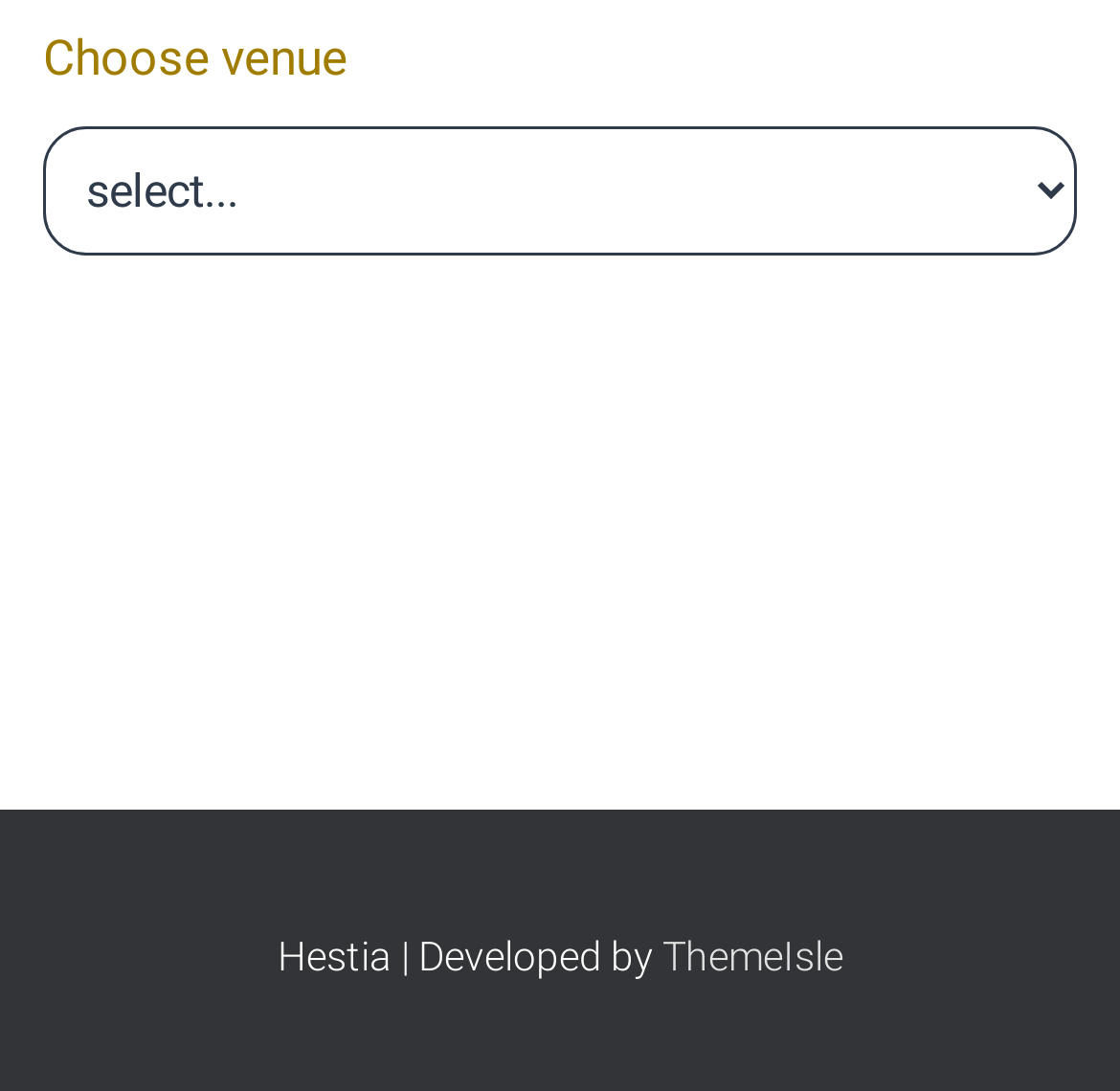Locate the bounding box of the UI element described in the following text: "ThemeIsle".

[0.591, 0.854, 0.753, 0.897]